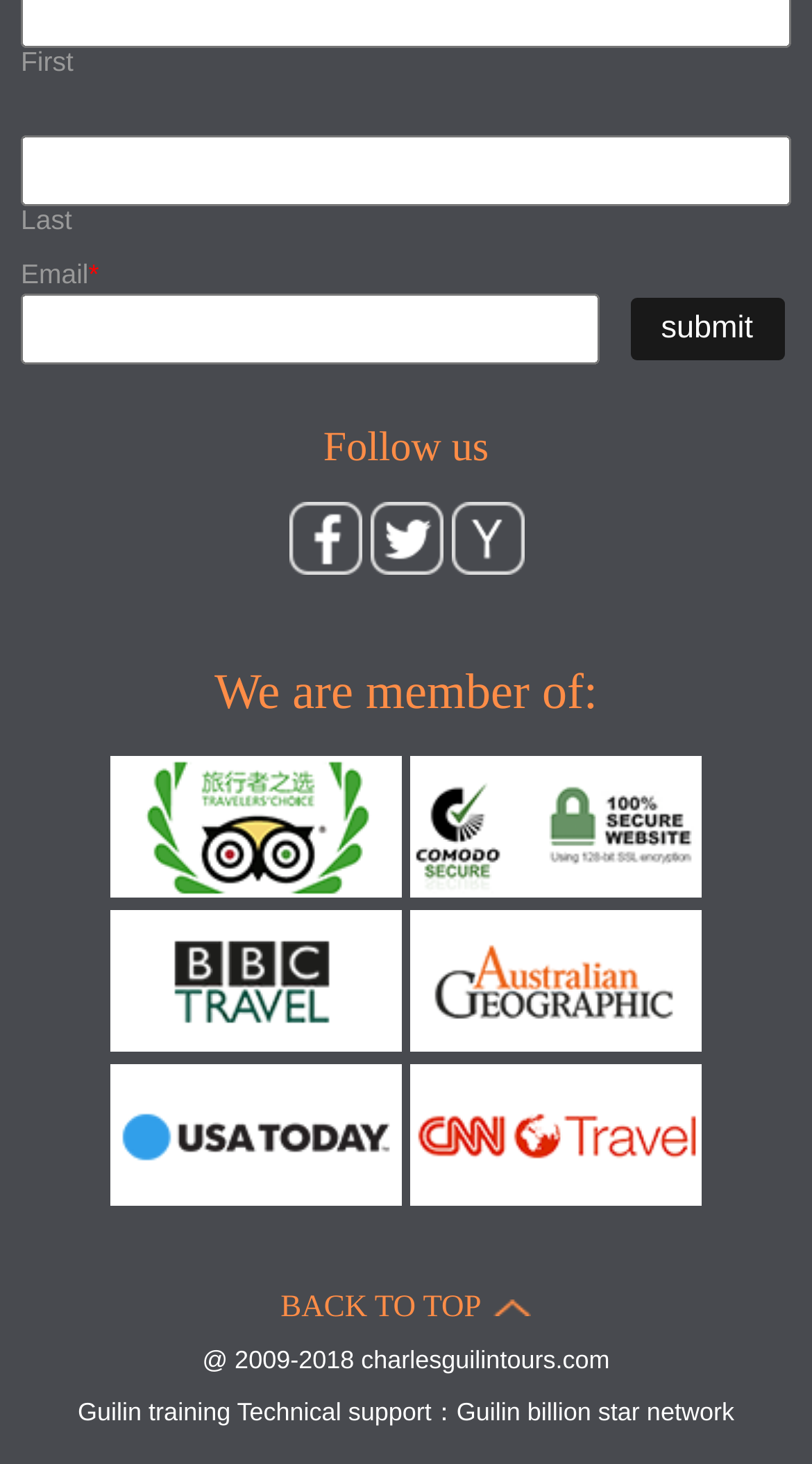Provide the bounding box coordinates of the HTML element this sentence describes: "parent_node: We are member of:".

[0.505, 0.805, 0.864, 0.828]